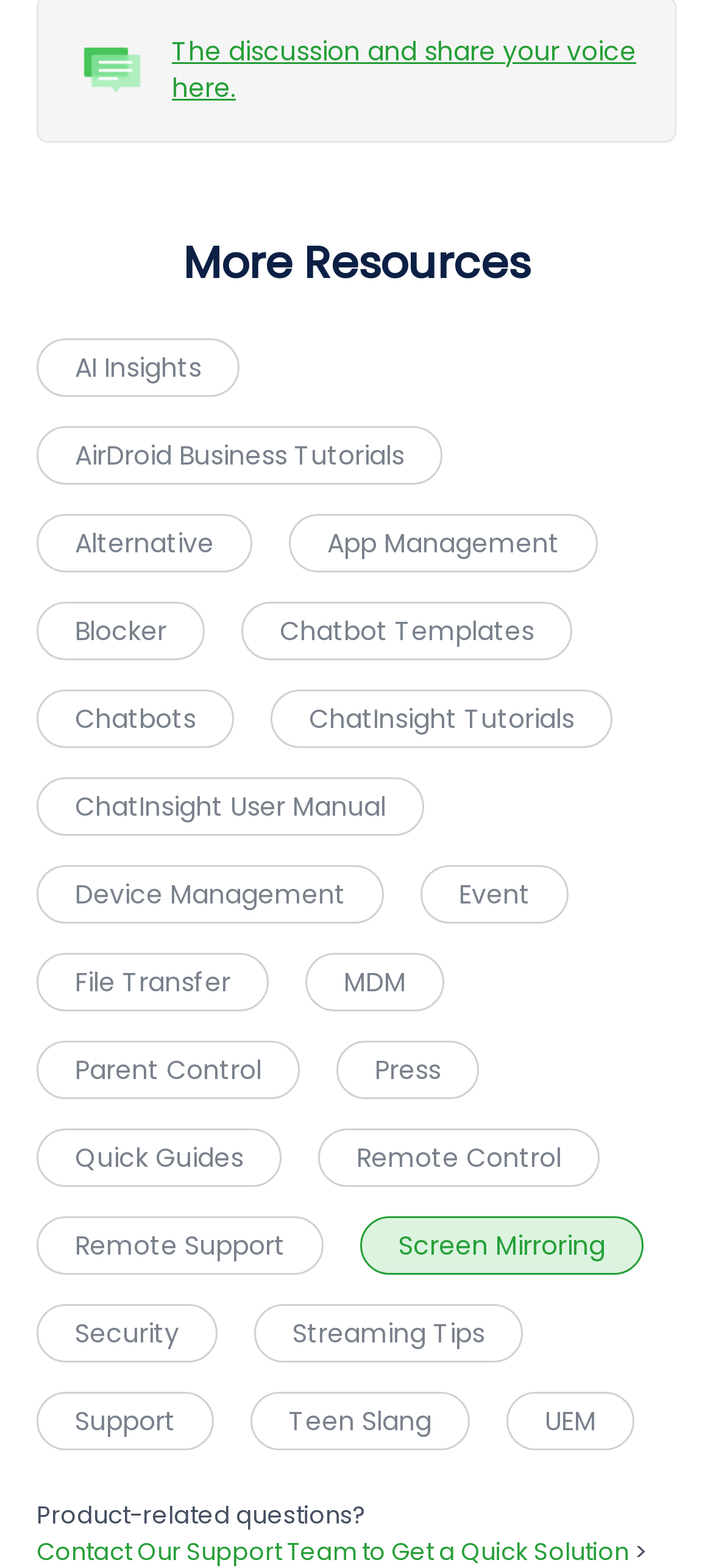What is the purpose of this webpage?
Provide a one-word or short-phrase answer based on the image.

Discussion and sharing